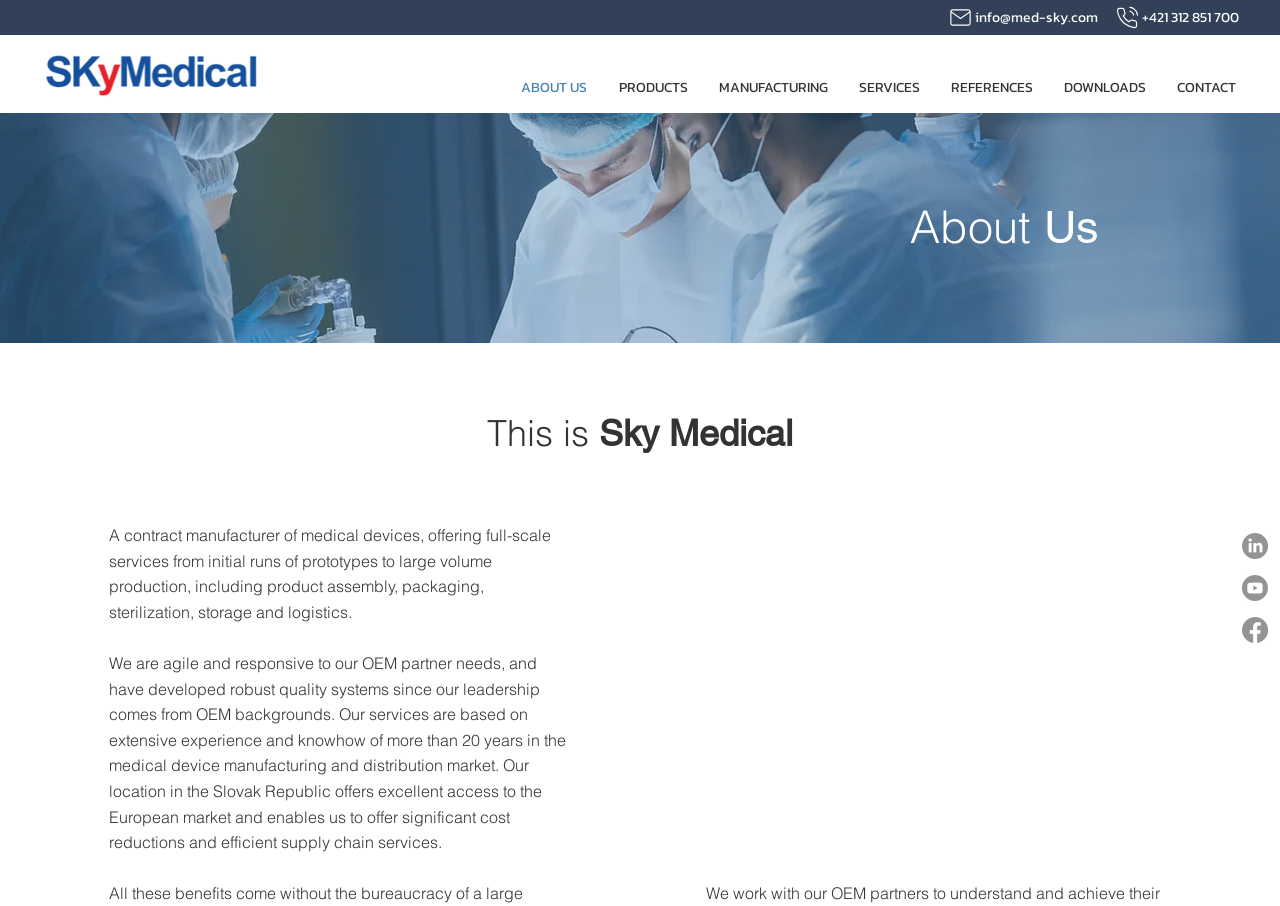Specify the bounding box coordinates of the area that needs to be clicked to achieve the following instruction: "Contact Us".

None